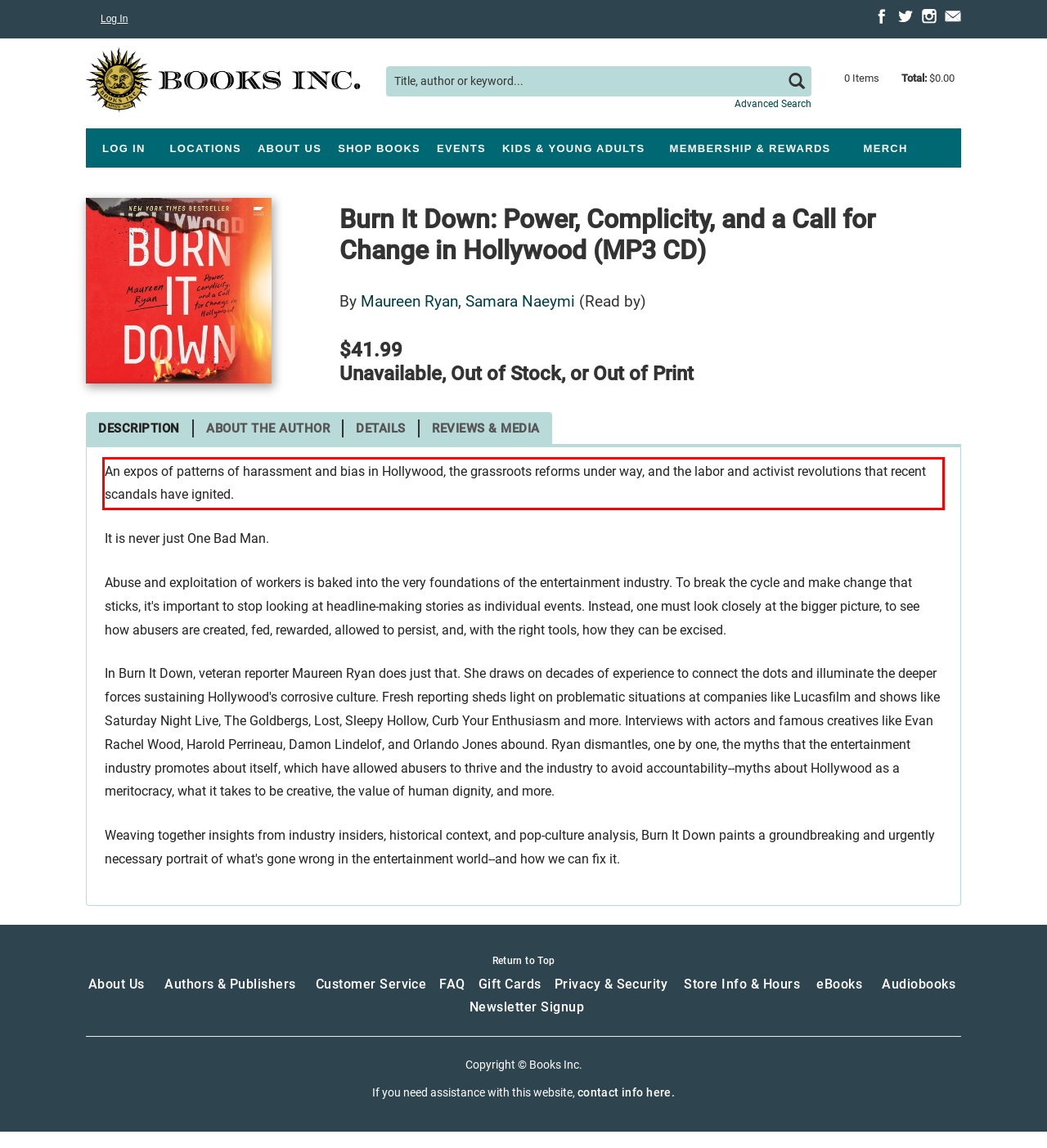In the screenshot of the webpage, find the red bounding box and perform OCR to obtain the text content restricted within this red bounding box.

An expos of patterns of harassment and bias in Hollywood, the grassroots reforms under way, and the labor and activist revolutions that recent scandals have ignited.